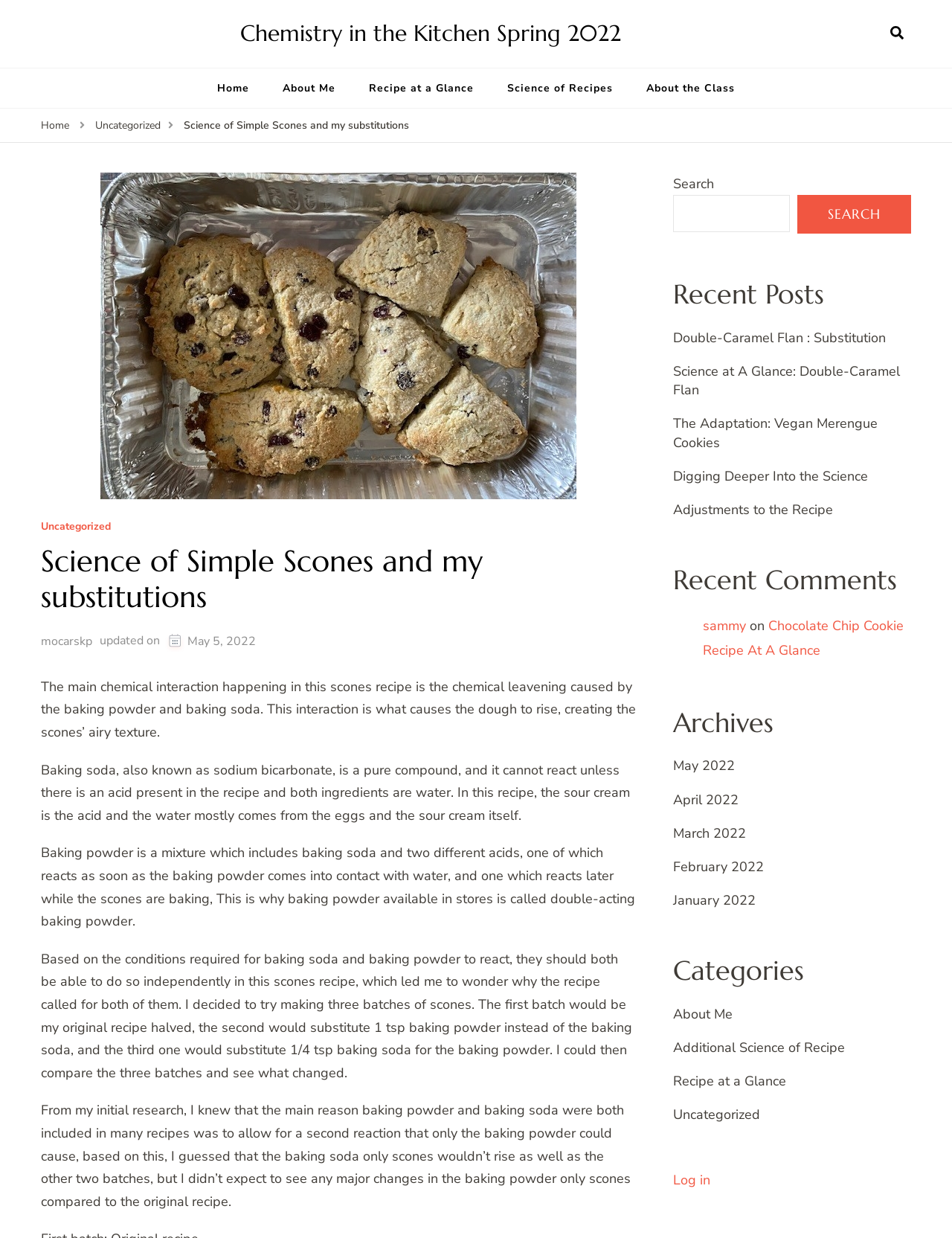How many batches of scones did the author make?
Provide a short answer using one word or a brief phrase based on the image.

three